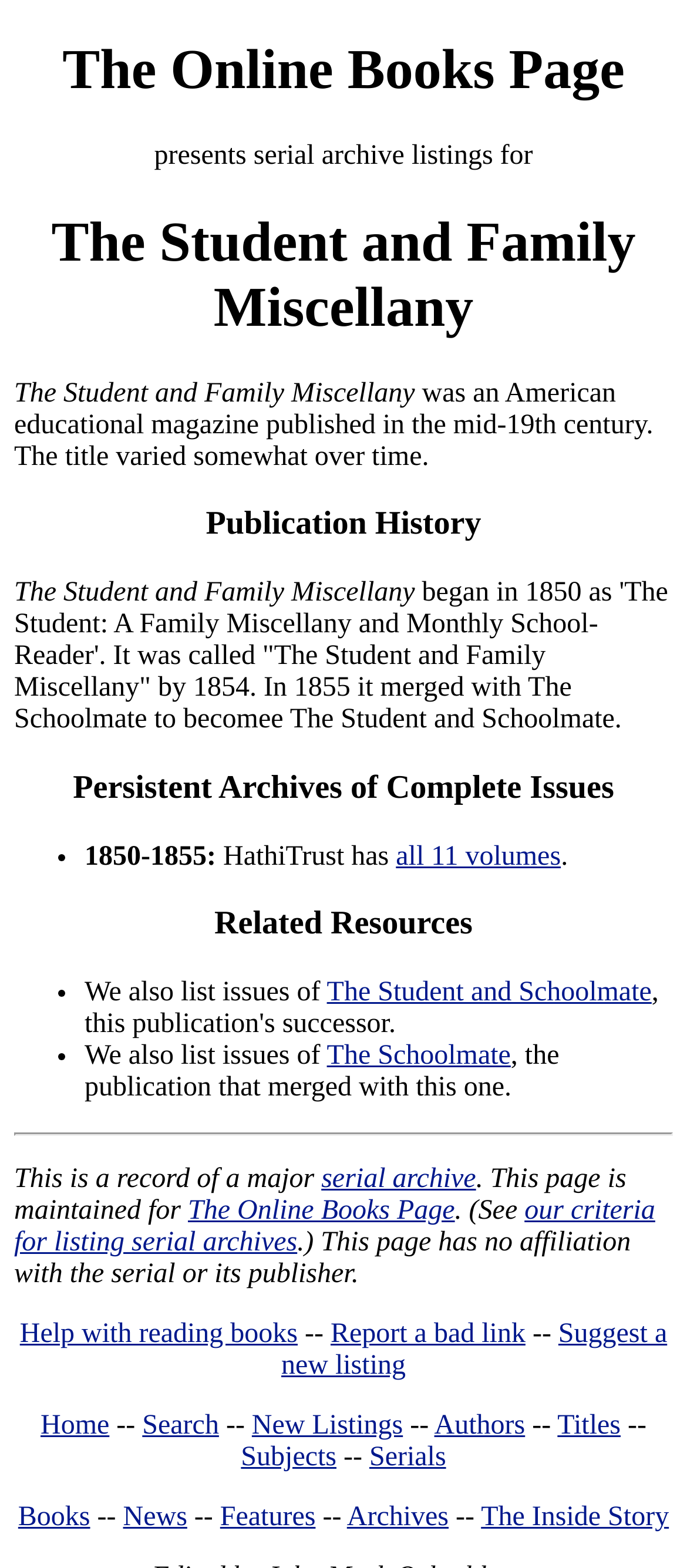Find the bounding box coordinates for the HTML element described in this sentence: "The Schoolmate". Provide the coordinates as four float numbers between 0 and 1, in the format [left, top, right, bottom].

[0.476, 0.664, 0.743, 0.683]